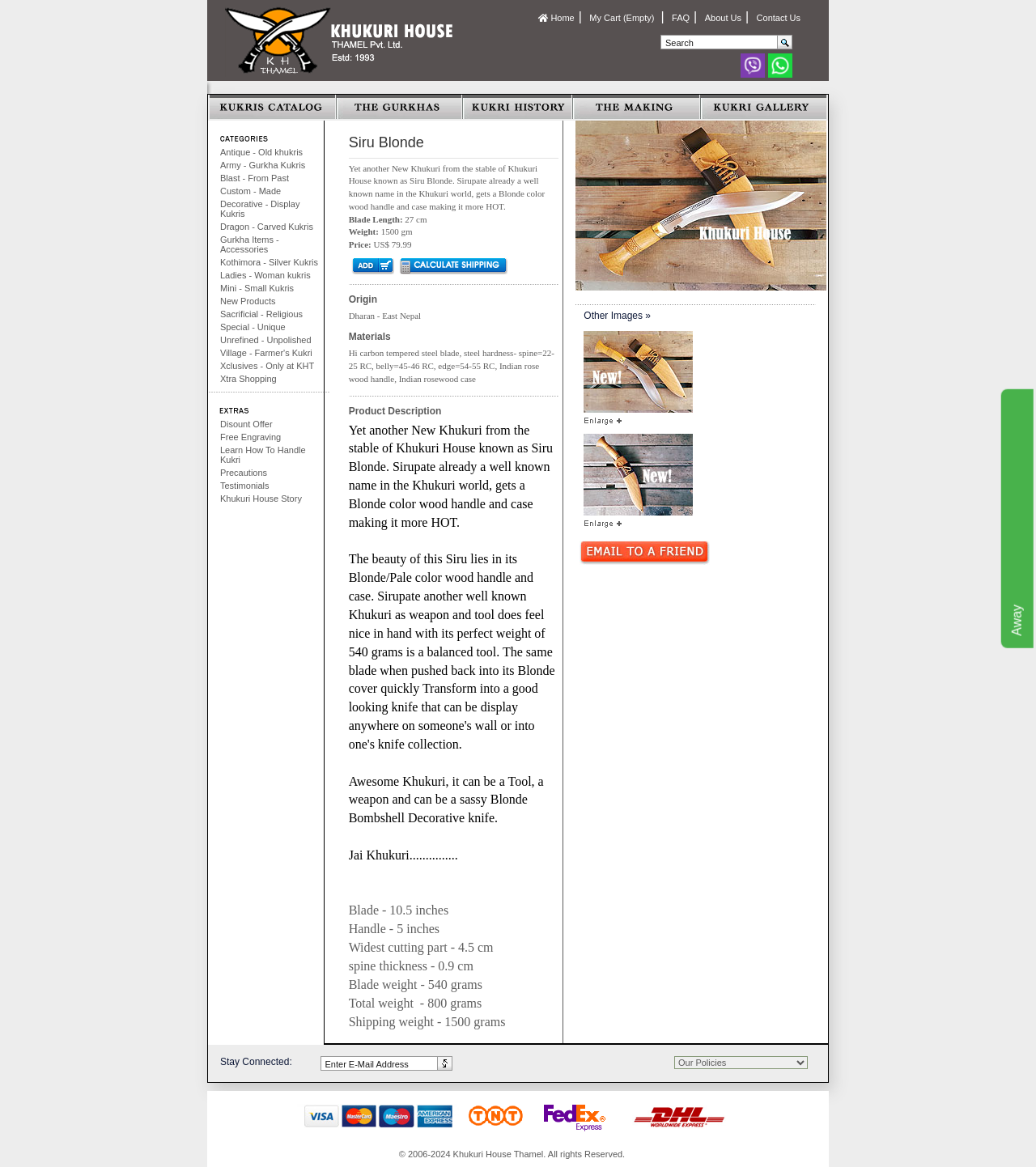What is the image above the categories section?
Using the information presented in the image, please offer a detailed response to the question.

The image above the categories section is 'Khukuri House', which is indicated by the image description.